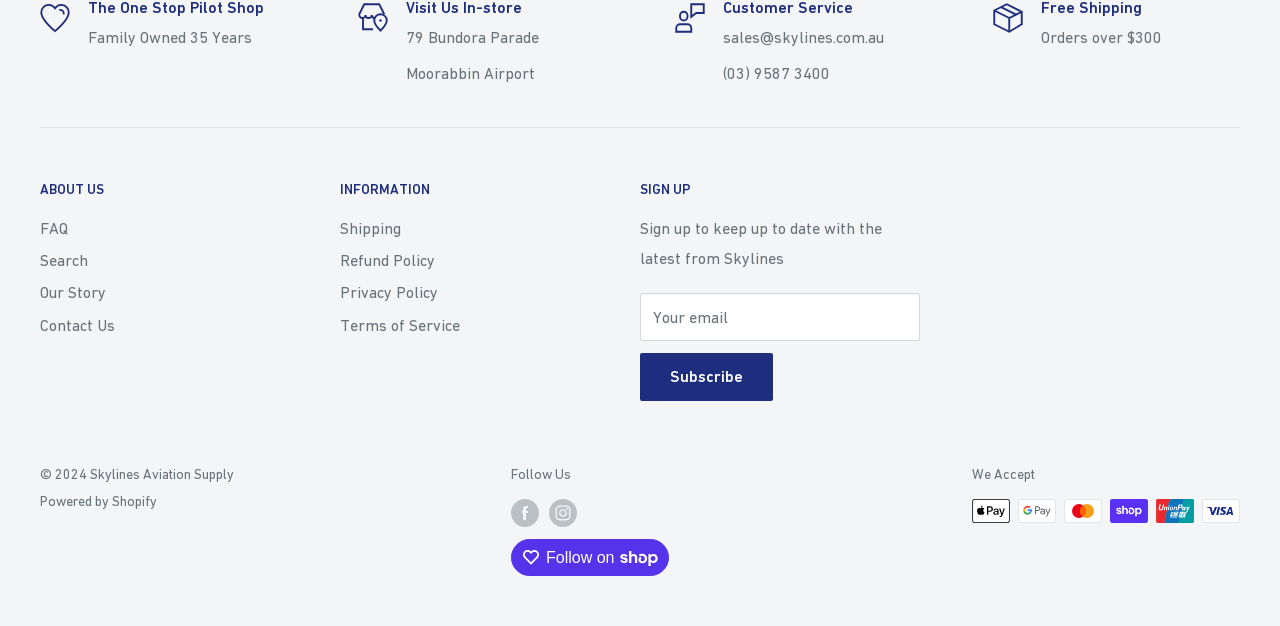Pinpoint the bounding box coordinates of the element that must be clicked to accomplish the following instruction: "Follow us on Facebook". The coordinates should be in the format of four float numbers between 0 and 1, i.e., [left, top, right, bottom].

[0.399, 0.797, 0.421, 0.843]